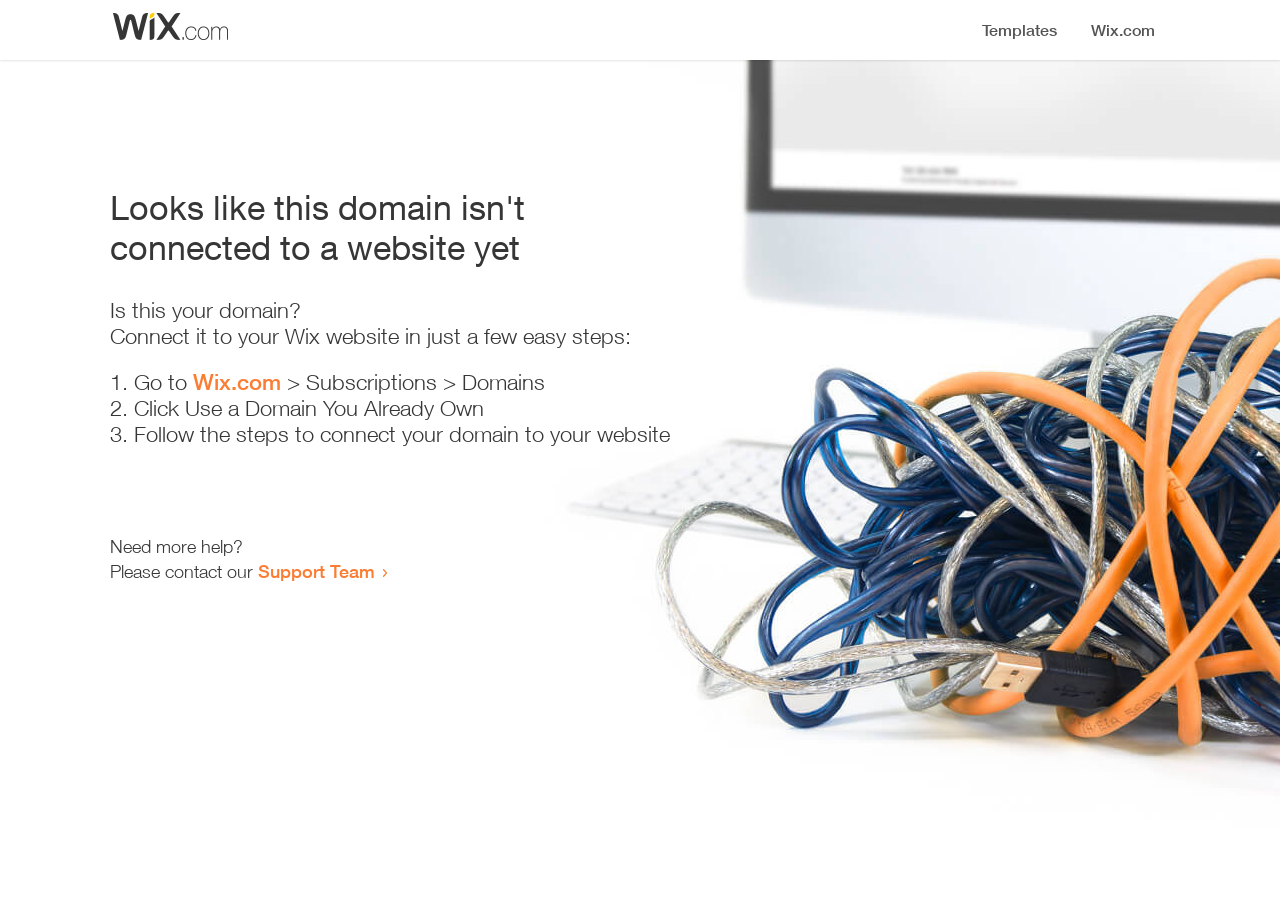What is the current status of the domain?
We need a detailed and meticulous answer to the question.

Based on the heading 'Looks like this domain isn't connected to a website yet', it is clear that the domain is not currently connected to a website.